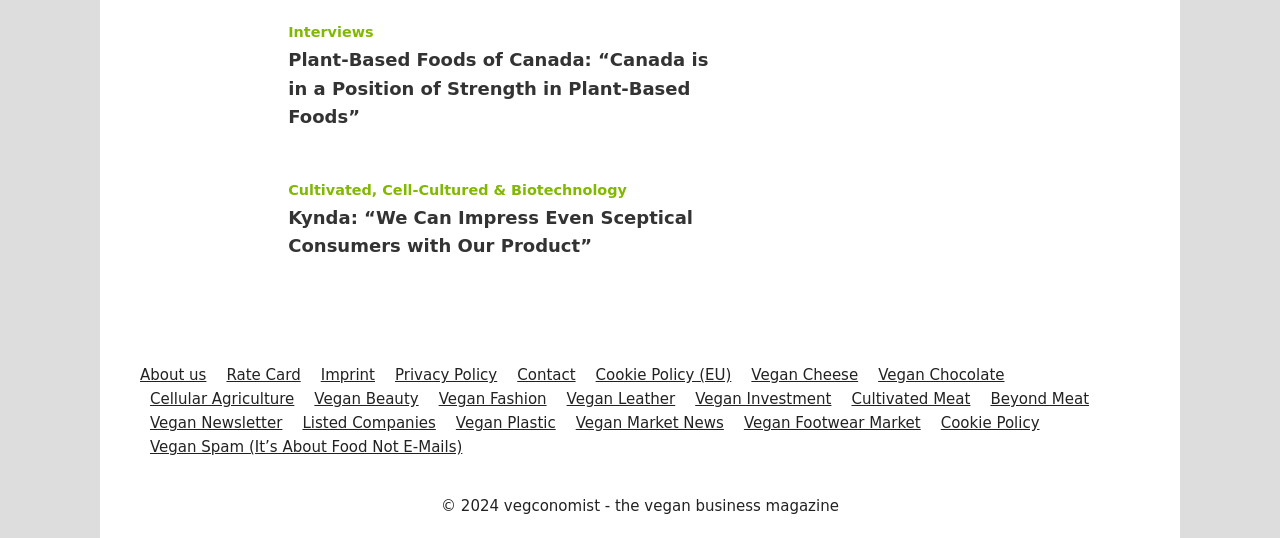From the element description: "Contact", extract the bounding box coordinates of the UI element. The coordinates should be expressed as four float numbers between 0 and 1, in the order [left, top, right, bottom].

[0.404, 0.68, 0.45, 0.714]